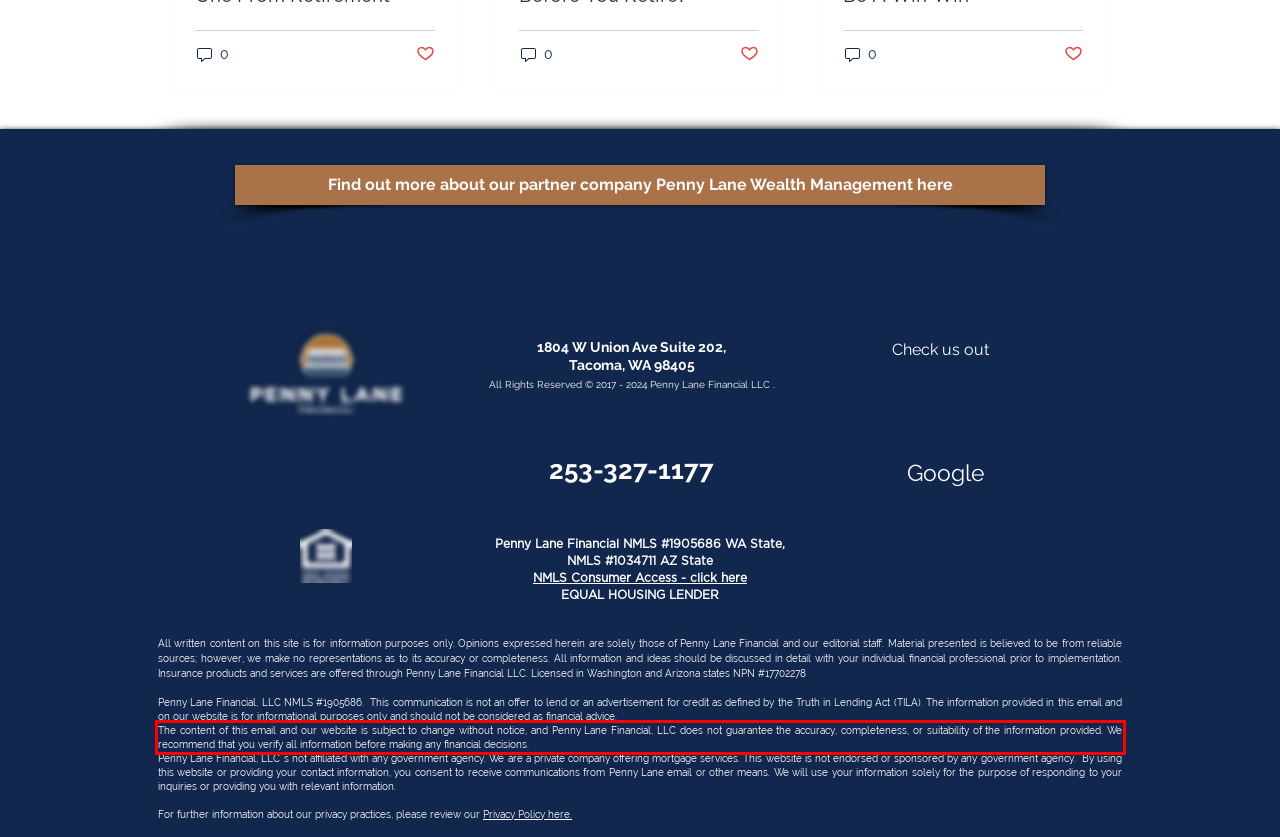You are presented with a screenshot containing a red rectangle. Extract the text found inside this red bounding box.

The content of this email and our website is subject to change without notice, and Penny Lane Financial, LLC does not guarantee the accuracy, completeness, or suitability of the information provided. We recommend that you verify all information before making any financial decisions.